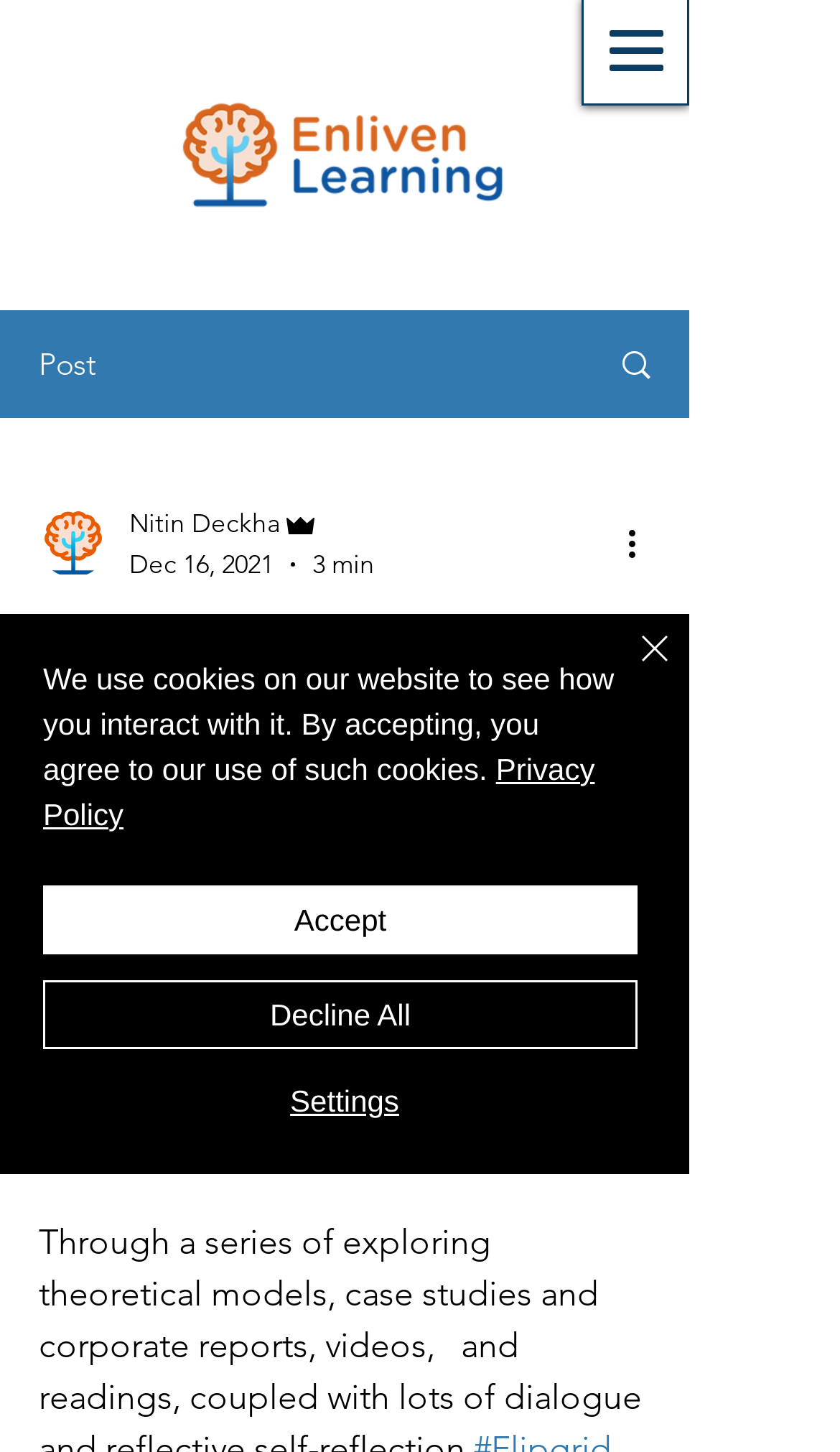Find the bounding box coordinates for the area that must be clicked to perform this action: "View the writer's profile".

[0.046, 0.35, 0.128, 0.398]